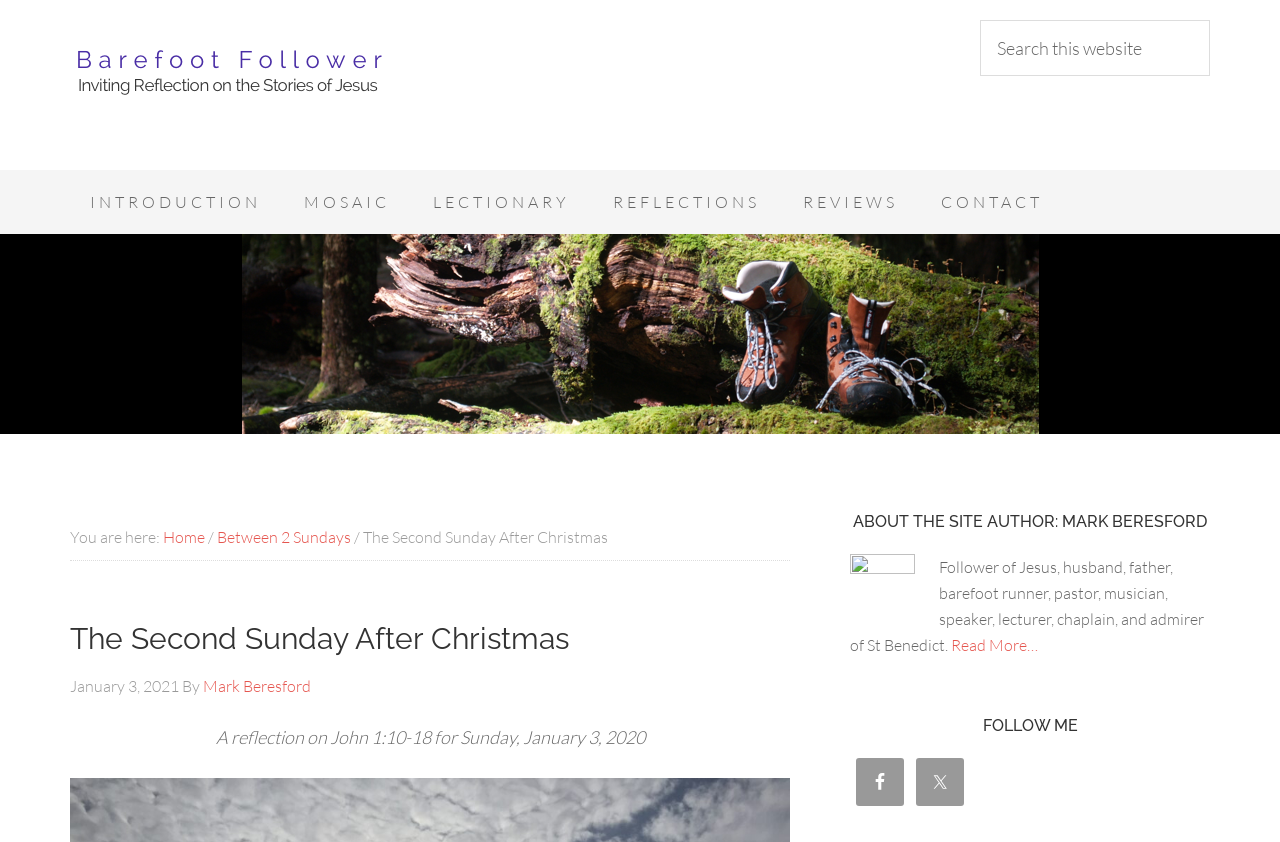Specify the bounding box coordinates for the region that must be clicked to perform the given instruction: "Go to the reflections page".

[0.463, 0.202, 0.609, 0.278]